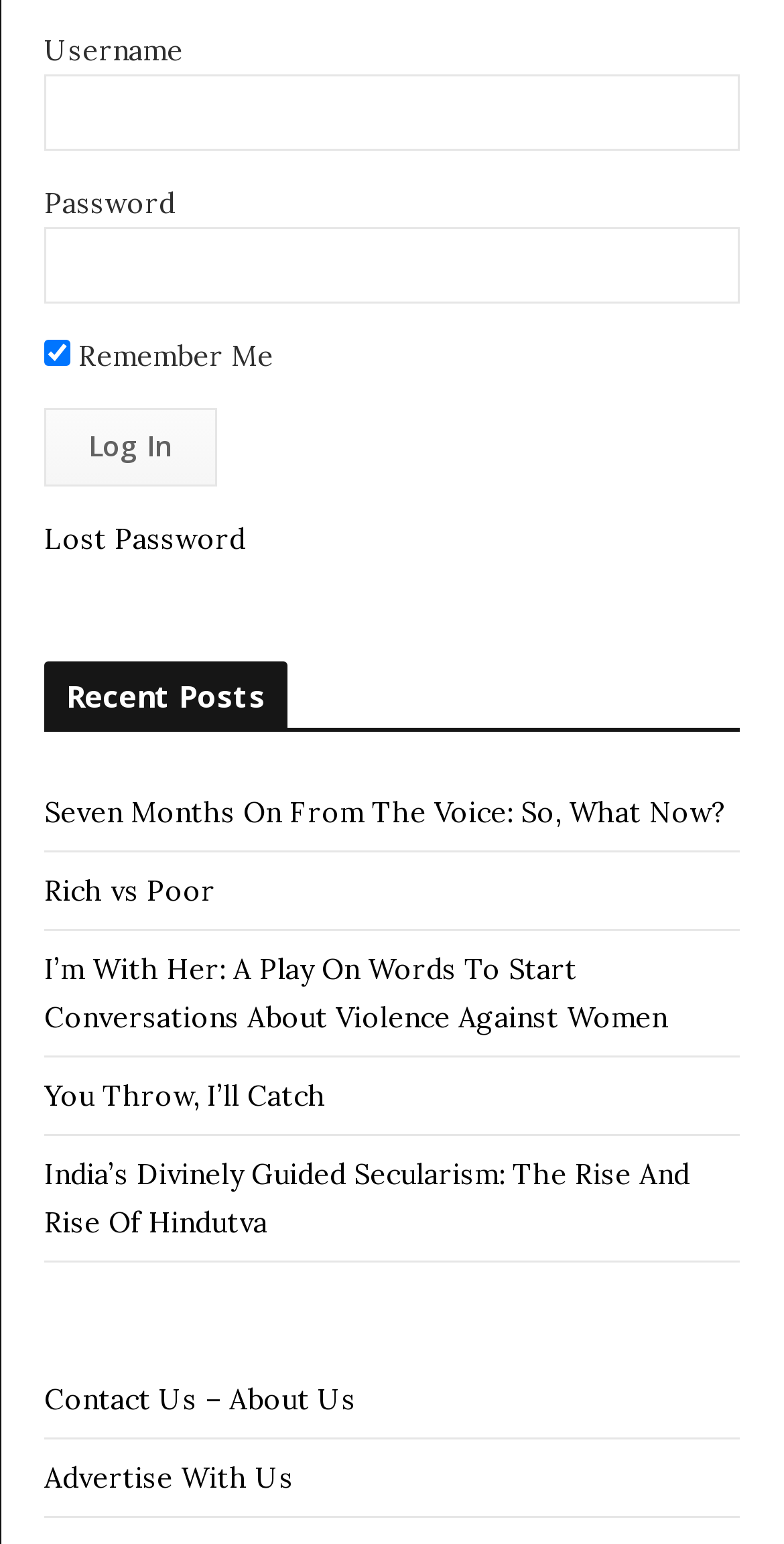Find the bounding box coordinates for the element that must be clicked to complete the instruction: "Enter password". The coordinates should be four float numbers between 0 and 1, indicated as [left, top, right, bottom].

[0.056, 0.148, 0.944, 0.197]